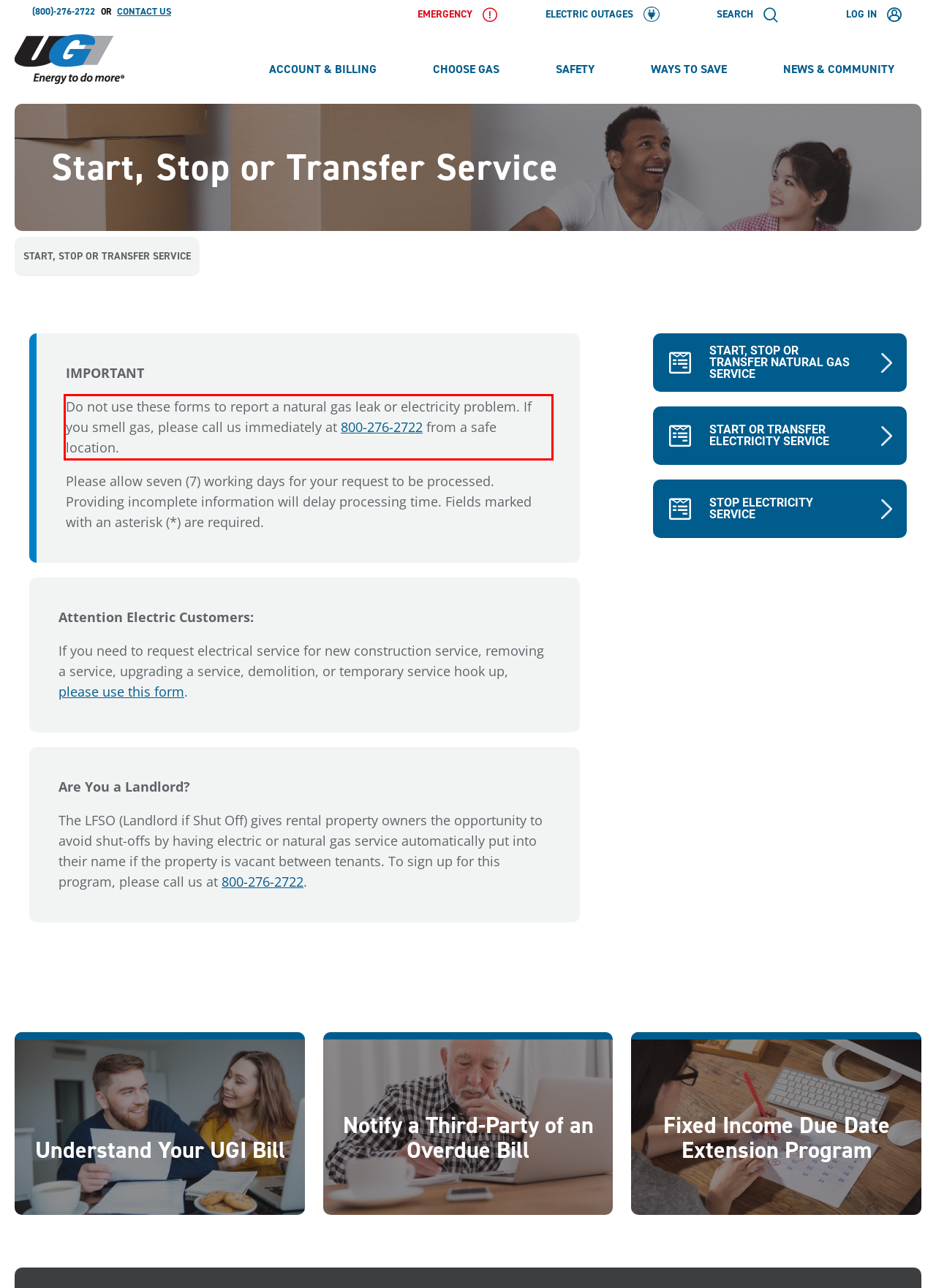Examine the webpage screenshot, find the red bounding box, and extract the text content within this marked area.

Do not use these forms to report a natural gas leak or electricity problem. If you smell gas, please call us immediately at 800-276-2722 from a safe location.